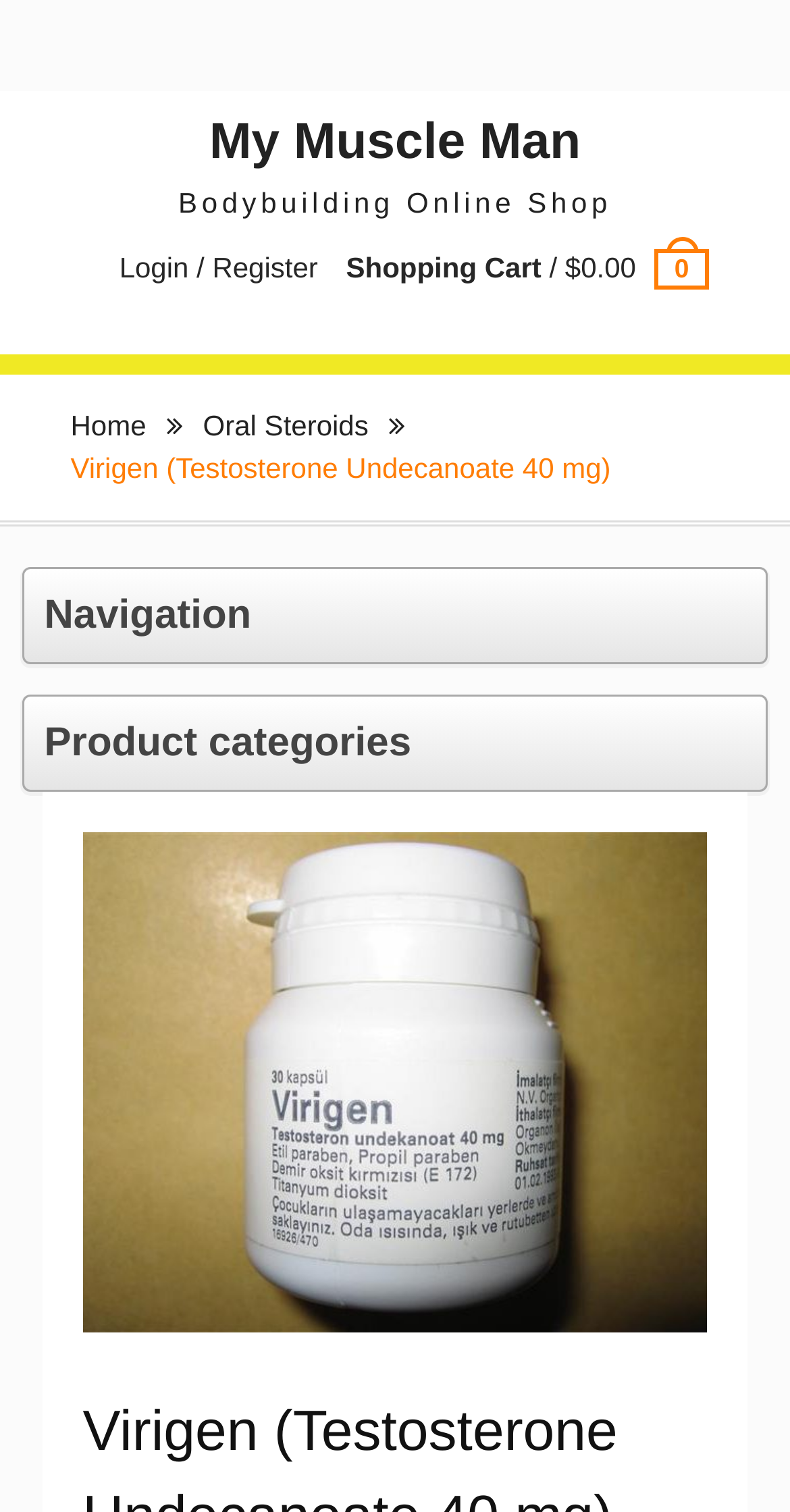Please answer the following question using a single word or phrase: 
What is the purpose of the 'Skip to content' link?

To skip to the main content